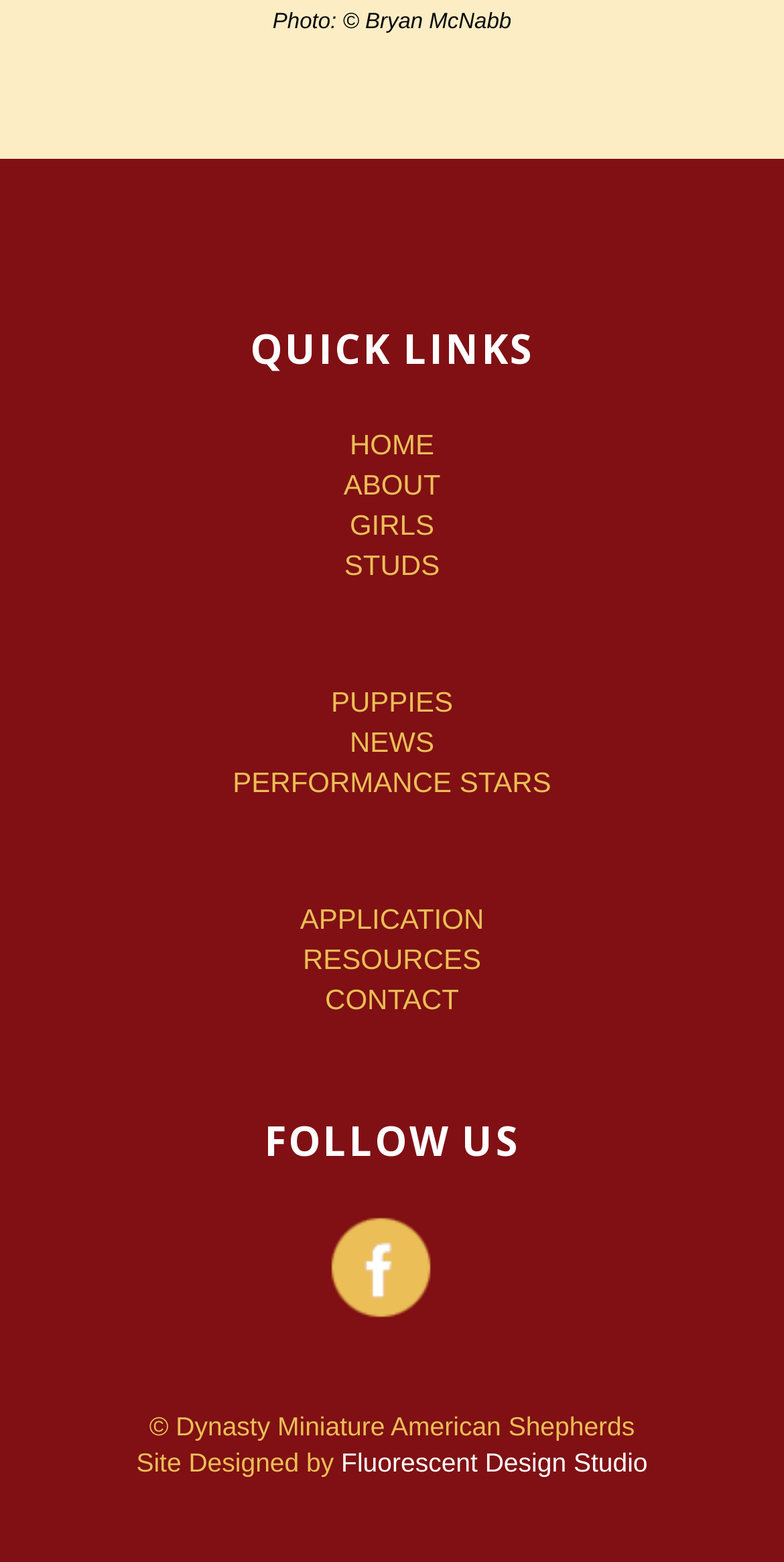What is the photographer's name?
Examine the screenshot and reply with a single word or phrase.

Bryan McNabb